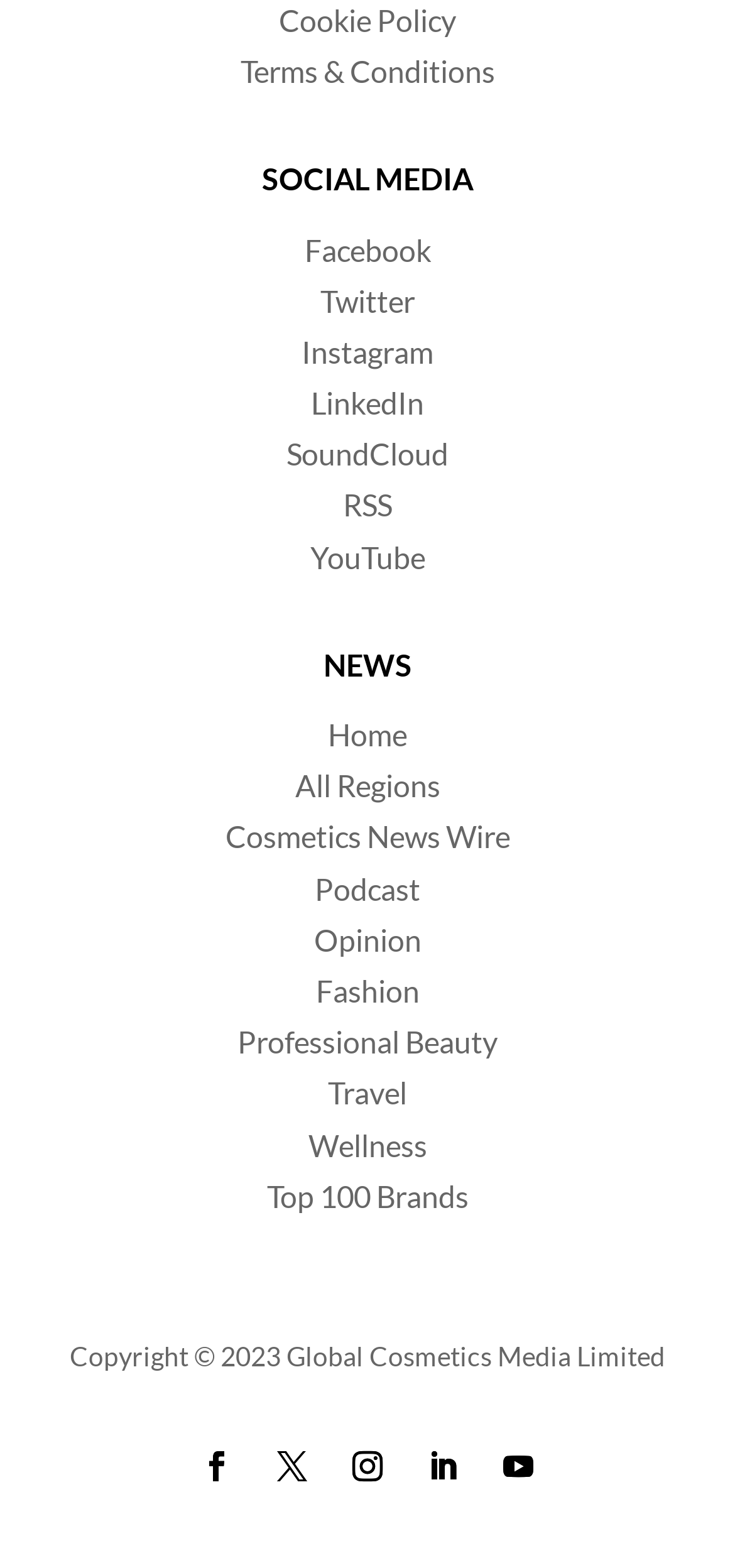Locate the bounding box coordinates of the element you need to click to accomplish the task described by this instruction: "visit Facebook".

[0.414, 0.147, 0.586, 0.17]